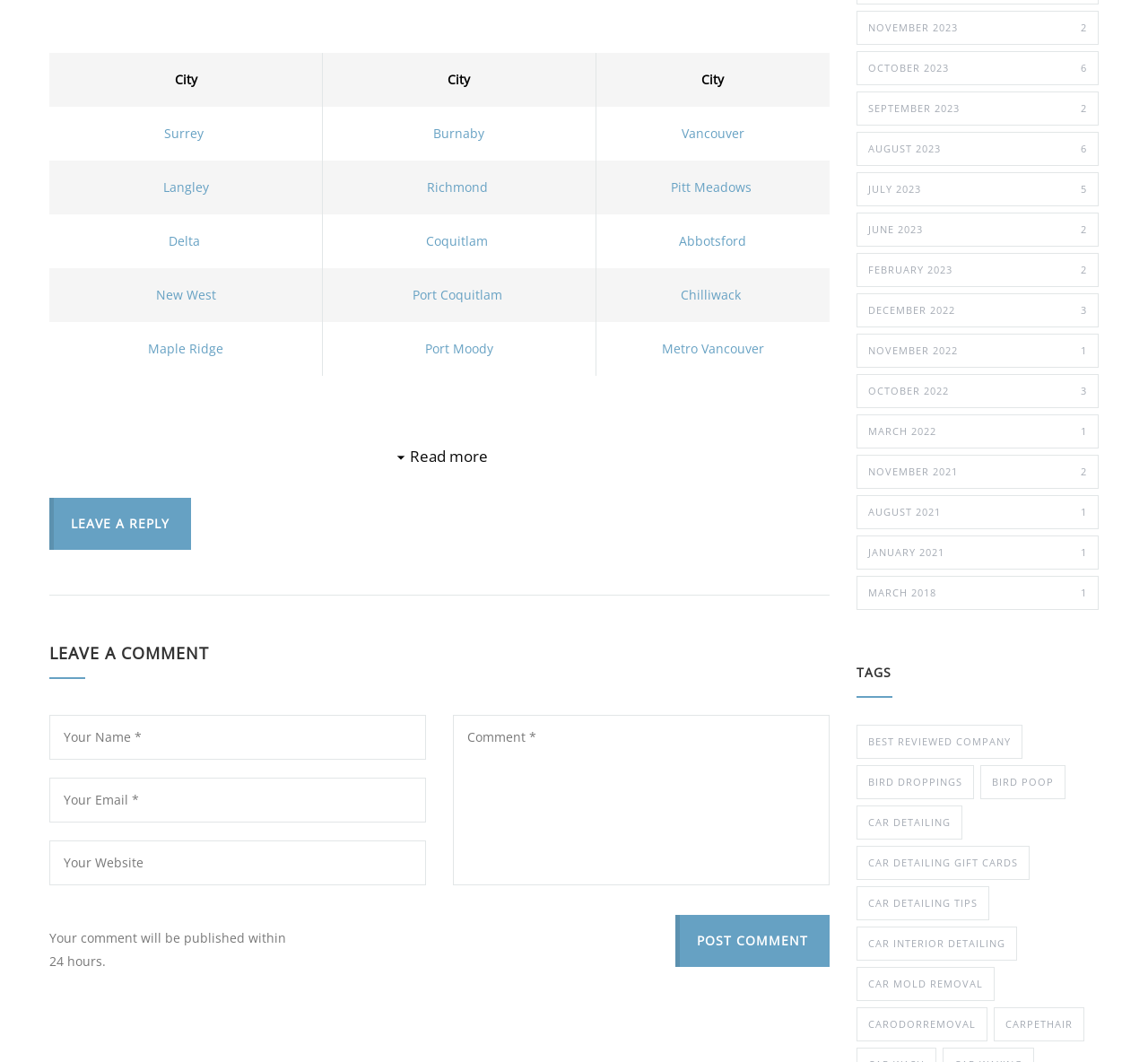How many columns are in the table?
With the help of the image, please provide a detailed response to the question.

The number of columns in the table can be determined by looking at the first row, which has three columns labeled 'City'. Each row has the same structure, so there are three columns in total.